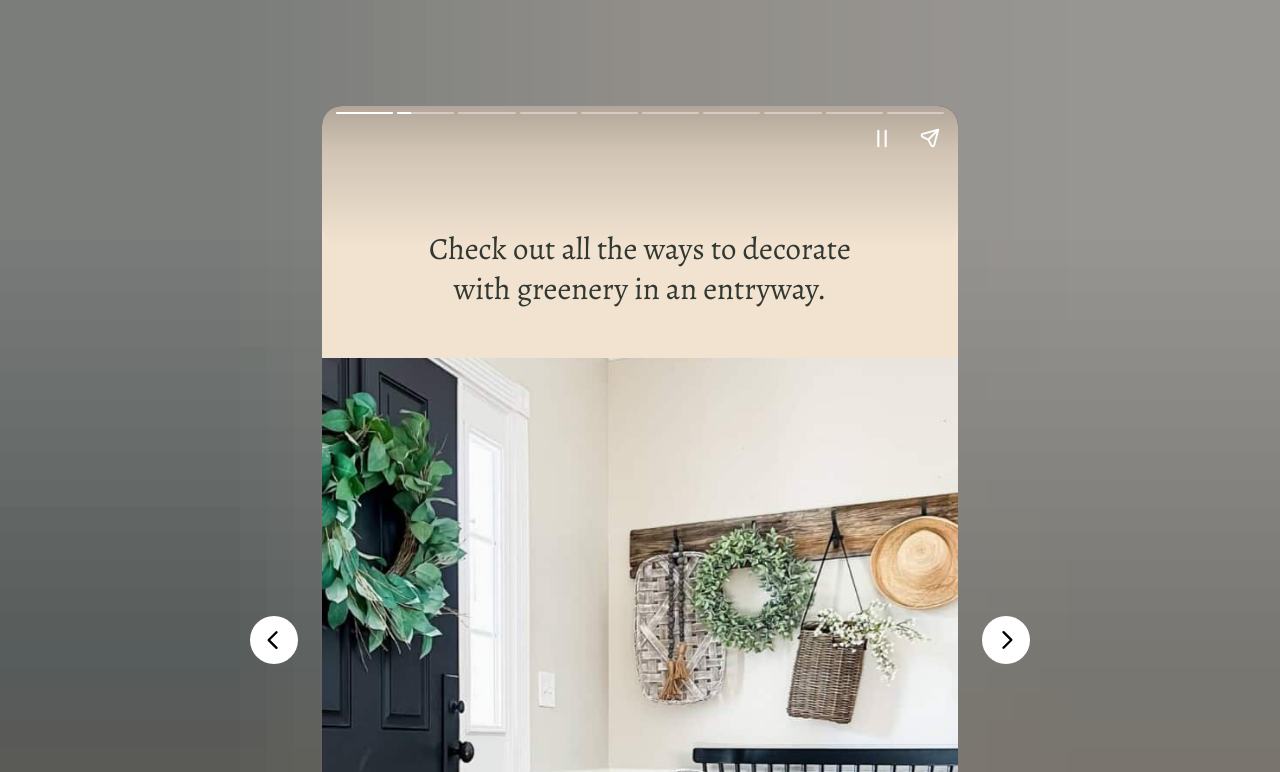Determine and generate the text content of the webpage's headline.

How to Decorate with Greenery this Spring